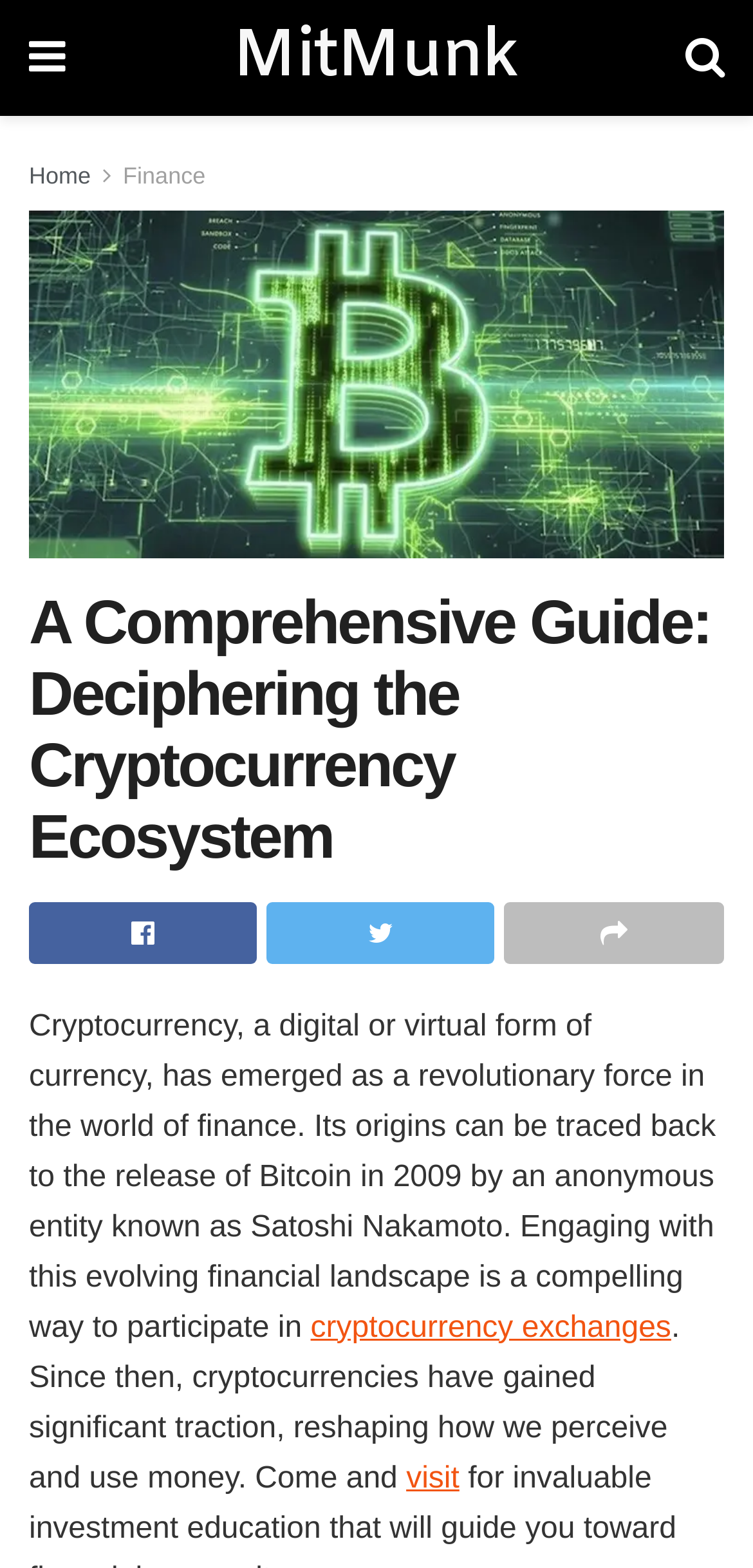What is the relationship between cryptocurrency and money?
Answer the question with as much detail as possible.

The webpage mentions that cryptocurrencies have gained significant traction, reshaping how we perceive and use money, implying that cryptocurrency is changing the way we think about and utilize money.